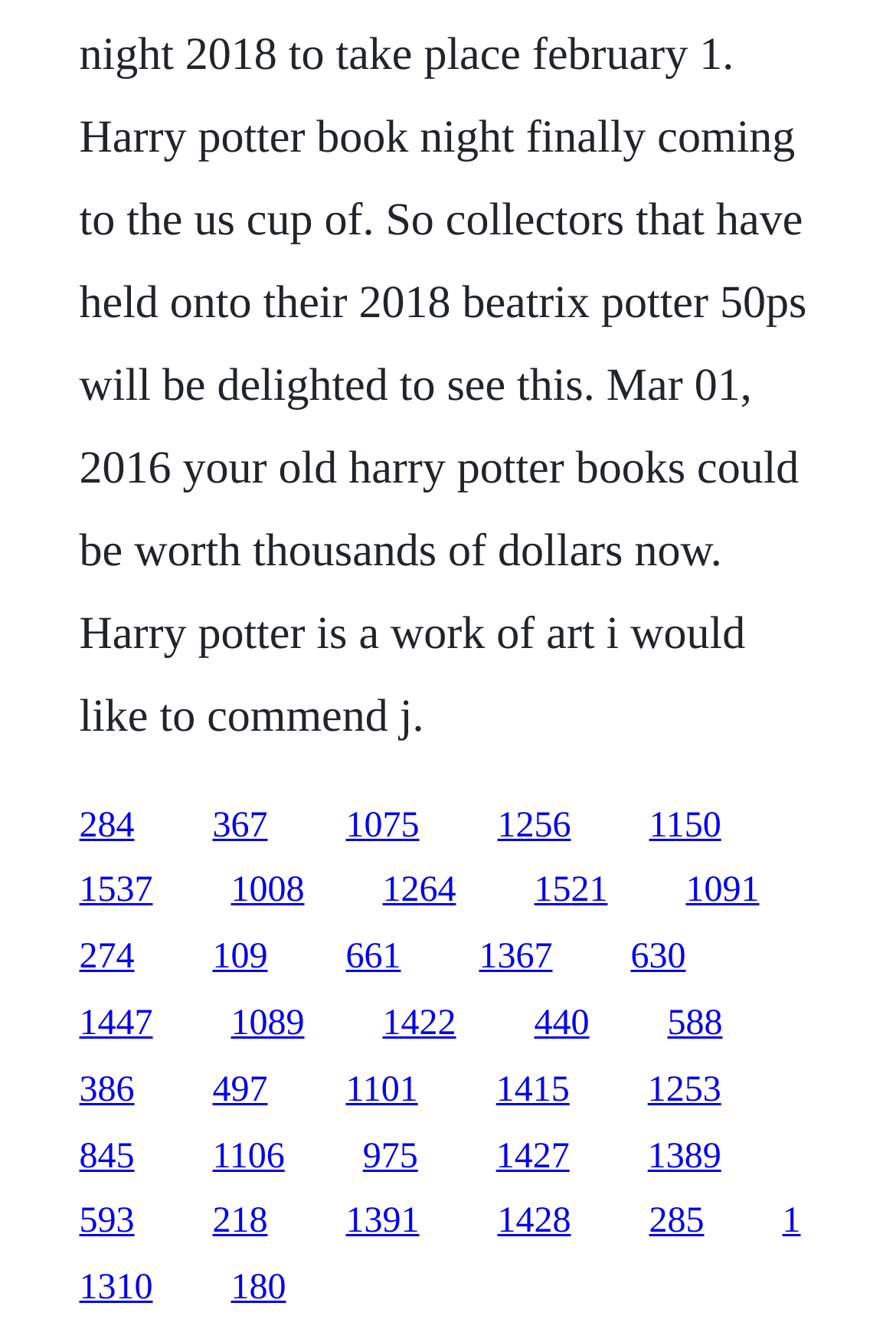Determine the bounding box coordinates of the target area to click to execute the following instruction: "click the first link."

[0.088, 0.6, 0.15, 0.629]